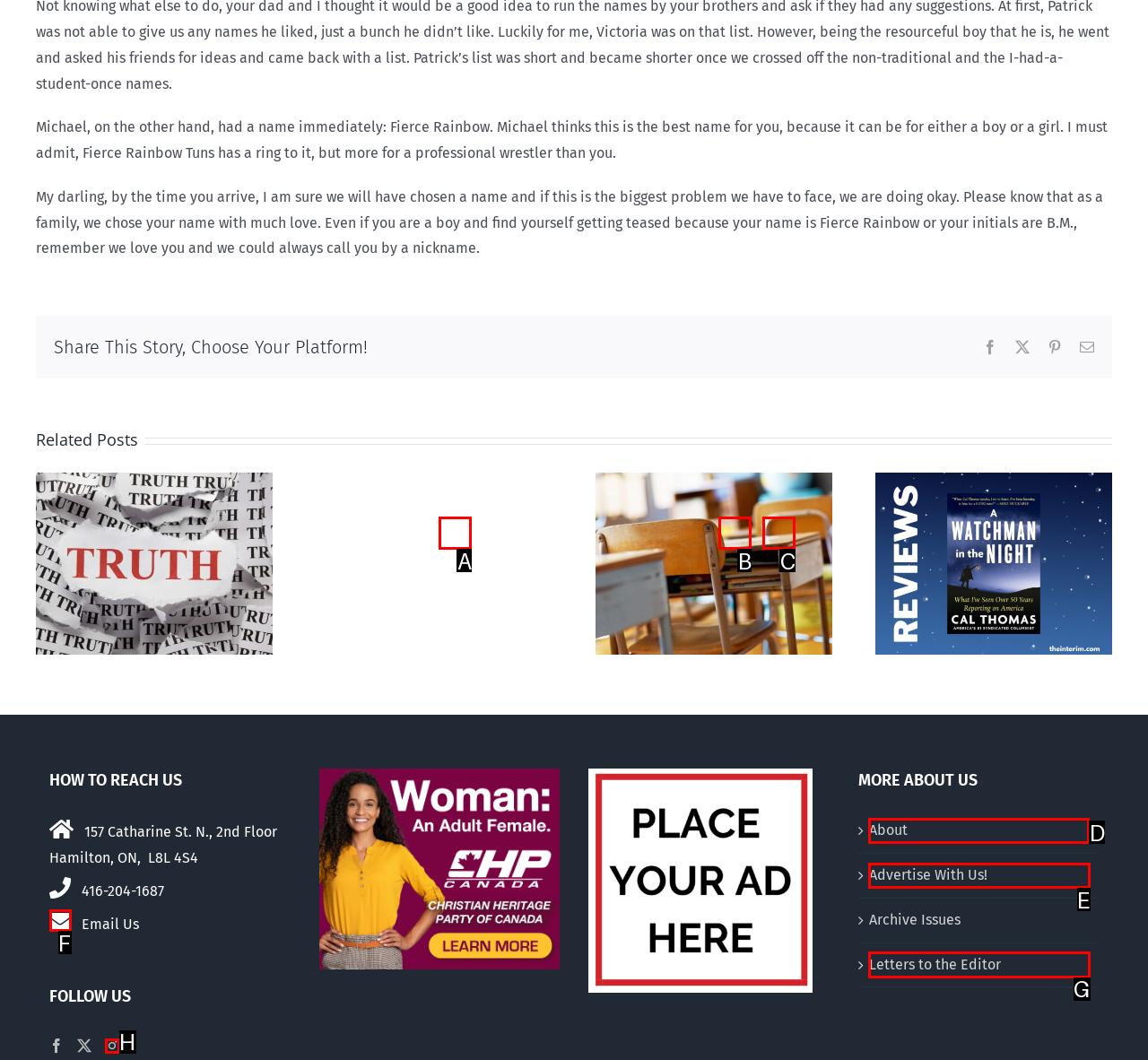Identify the correct letter of the UI element to click for this task: Read more about us
Respond with the letter from the listed options.

D